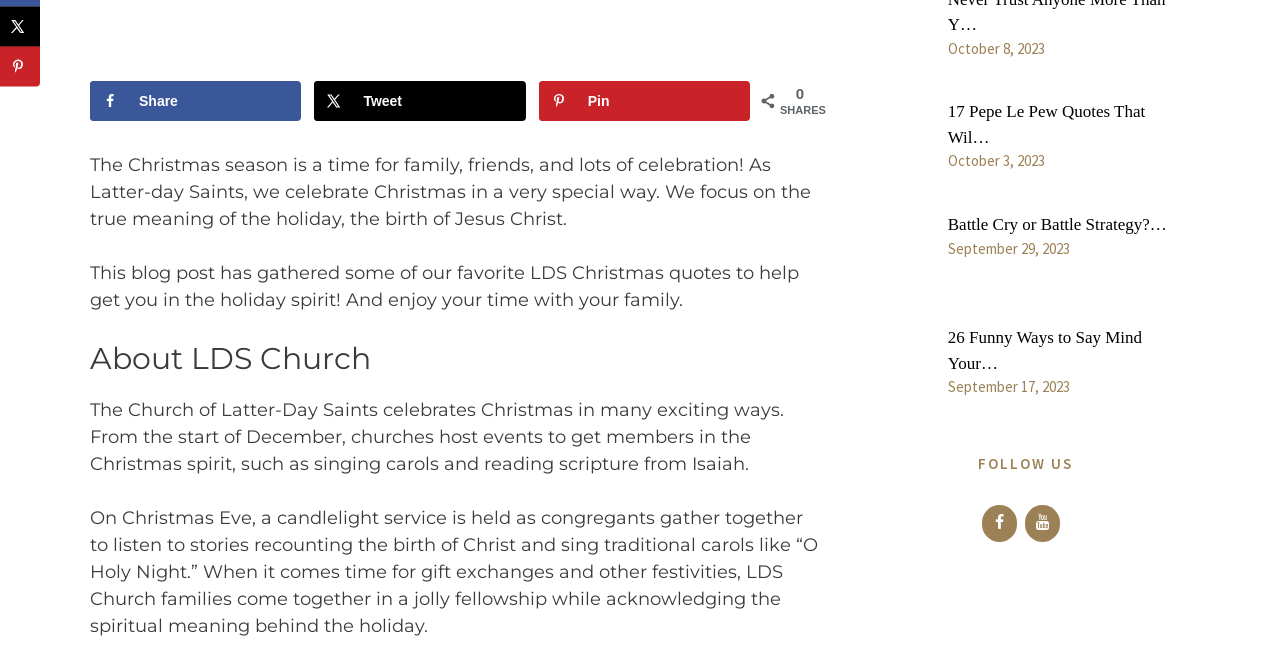Bounding box coordinates must be specified in the format (top-left x, top-left y, bottom-right x, bottom-right y). All values should be floating point numbers between 0 and 1. What are the bounding box coordinates of the UI element described as: Battle Cry or Battle Strategy?…

[0.74, 0.326, 0.912, 0.354]